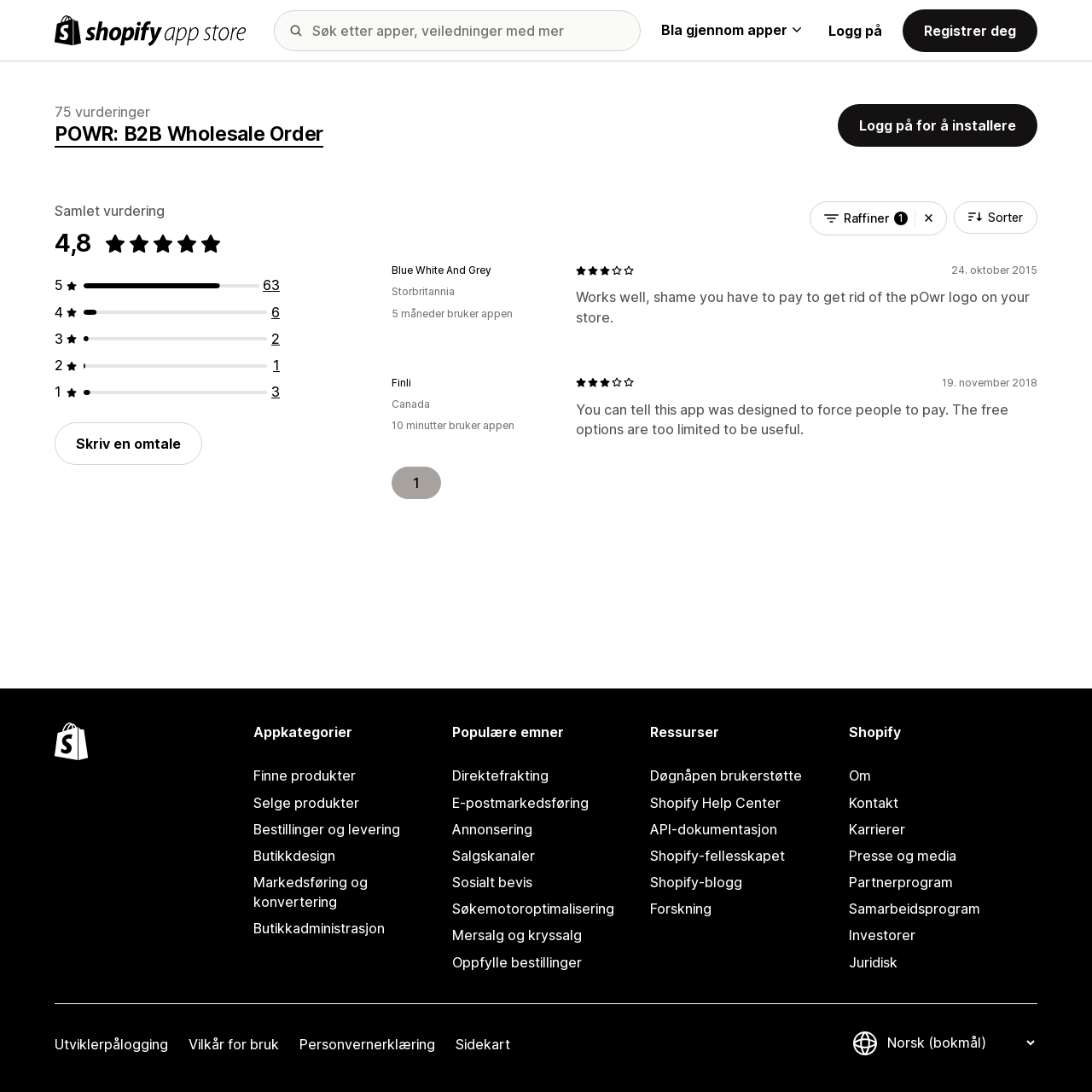Identify the bounding box of the HTML element described here: "Logg på for å installere". Provide the coordinates as four float numbers between 0 and 1: [left, top, right, bottom].

[0.767, 0.095, 0.95, 0.134]